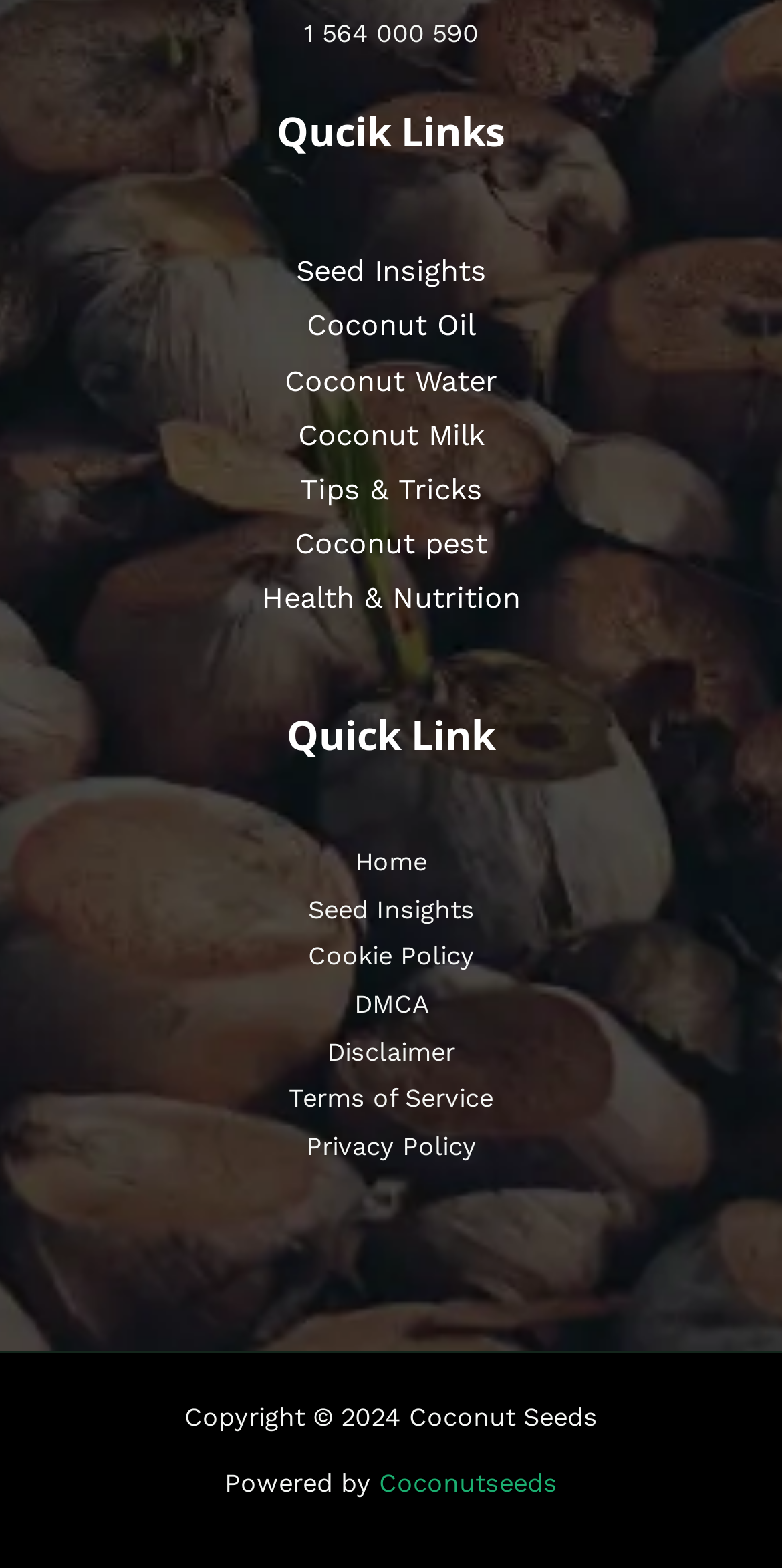What is the copyright year of this website?
Refer to the image and give a detailed answer to the question.

The copyright information is located at the bottom of the webpage, which states 'Copyright © 2024 Coconut Seeds'.